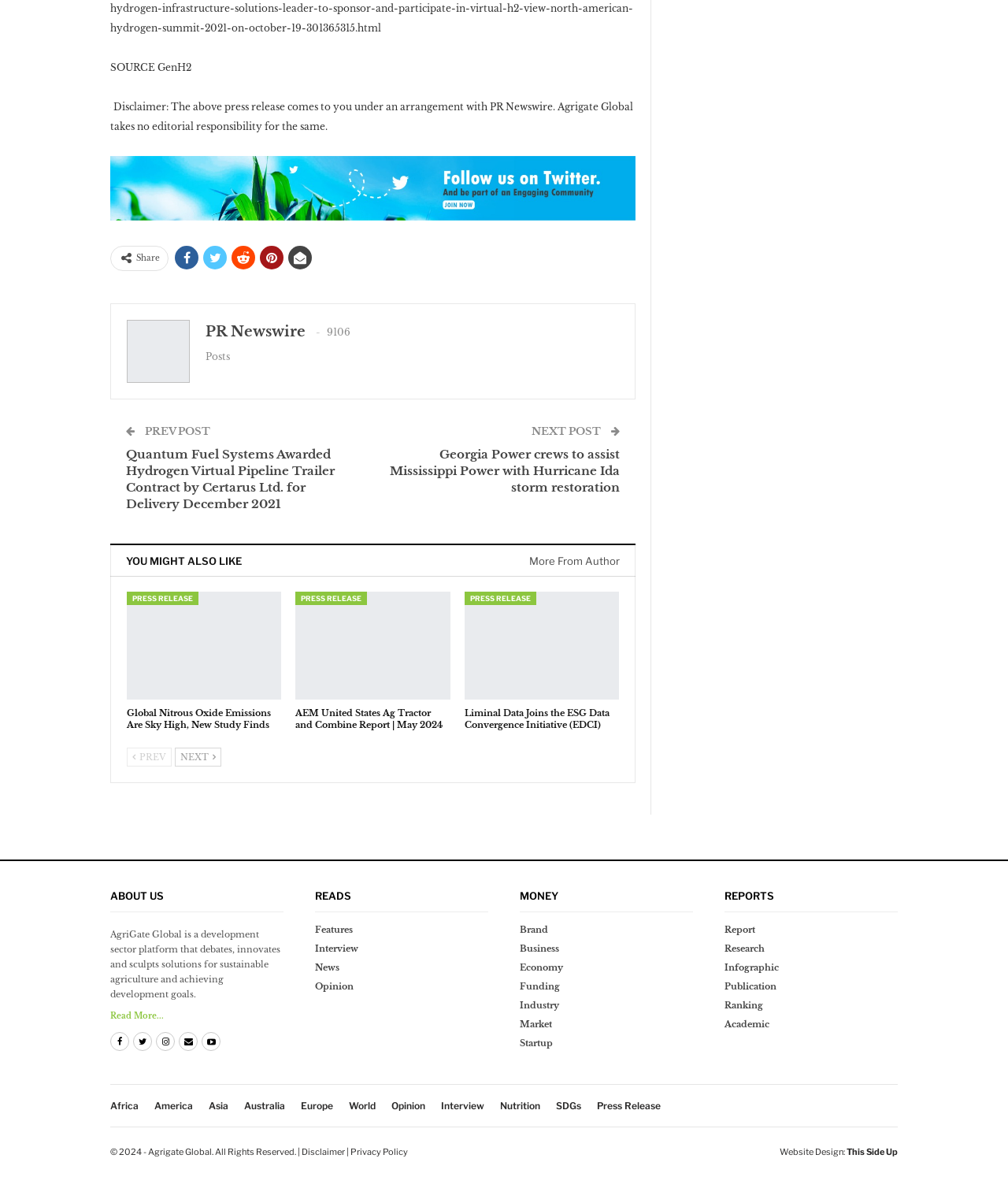Specify the bounding box coordinates of the area to click in order to follow the given instruction: "Share the article."

[0.135, 0.215, 0.159, 0.224]